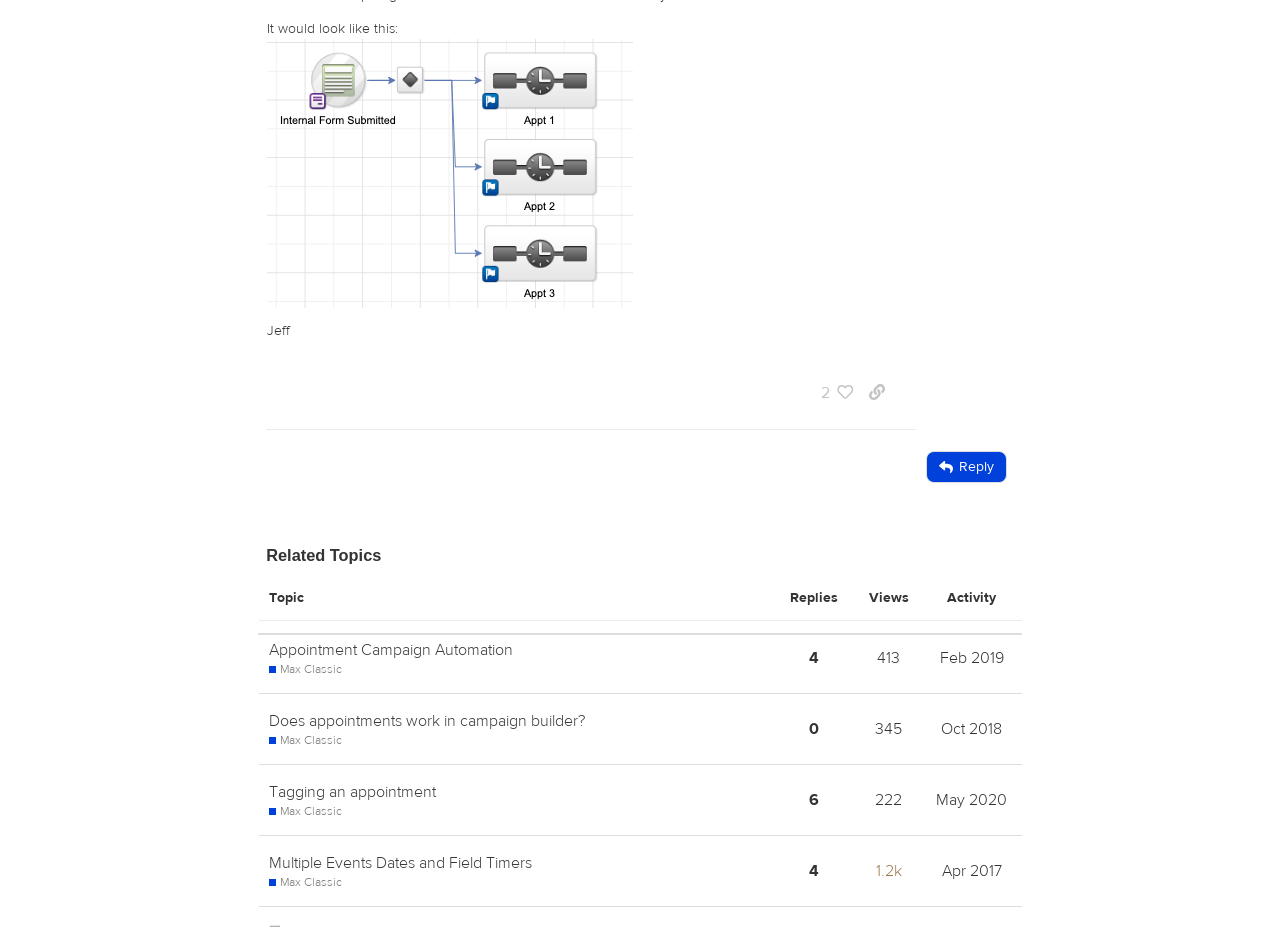Locate the bounding box coordinates of the element that needs to be clicked to carry out the instruction: "View the topic 'Appointment Campaign Automation Max Classic'". The coordinates should be given as four float numbers ranging from 0 to 1, i.e., [left, top, right, bottom].

[0.202, 0.684, 0.606, 0.749]